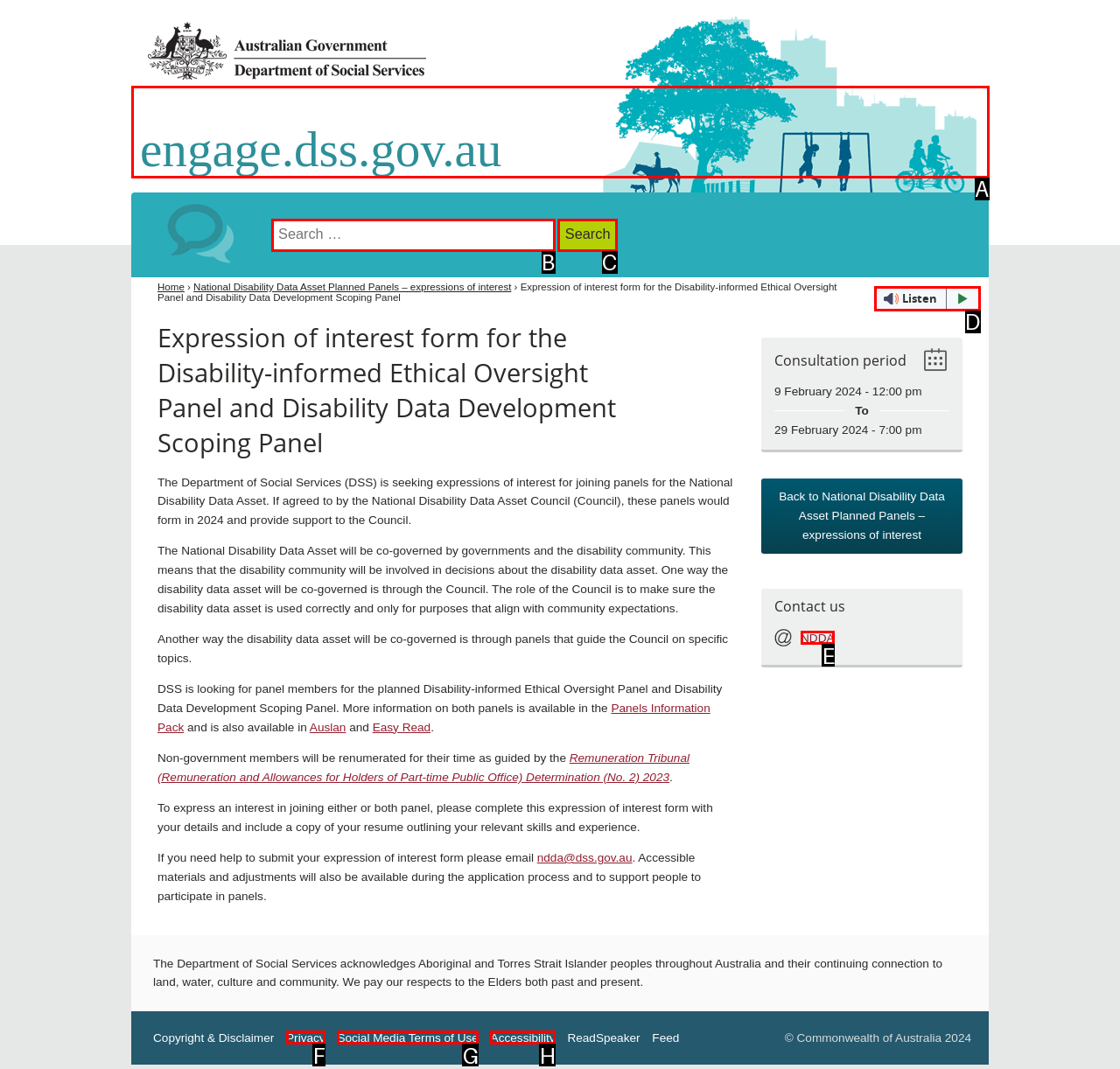Pick the option that best fits the description: parent_node: Search for: value="Search". Reply with the letter of the matching option directly.

C